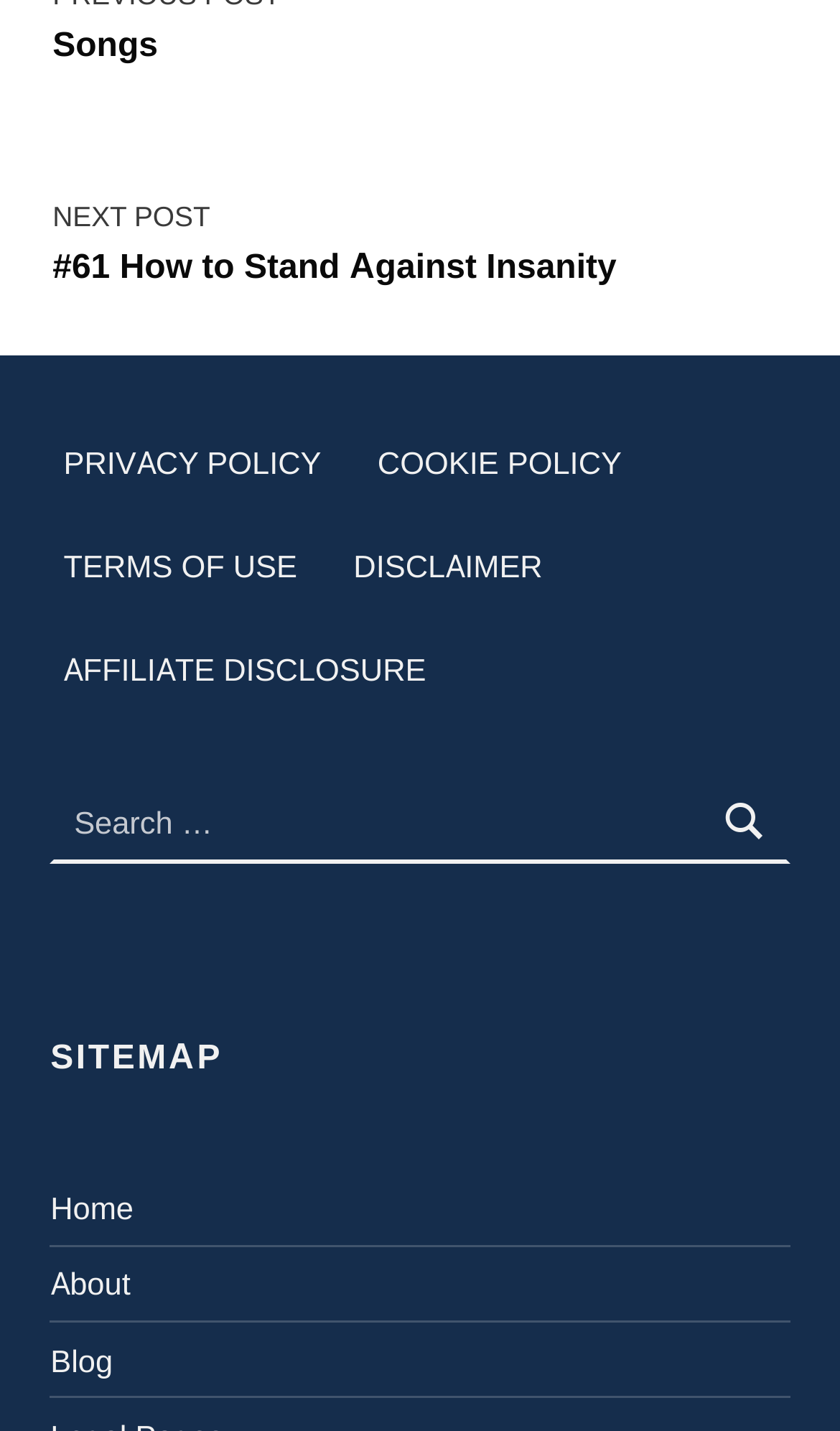What is the name of the first link in the footer menu?
From the image, respond using a single word or phrase.

PRIVACY POLICY